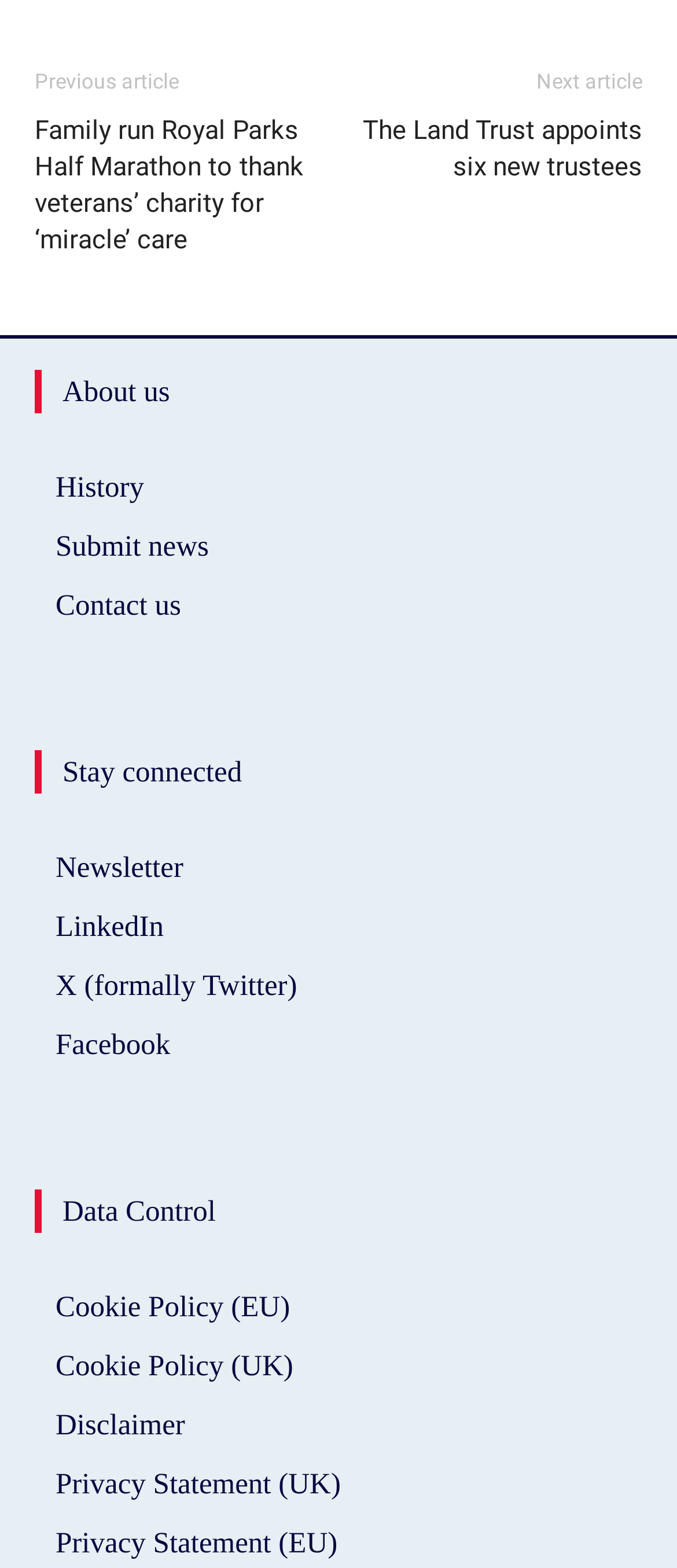Determine the bounding box coordinates for the clickable element required to fulfill the instruction: "Visit the Facebook page". Provide the coordinates as four float numbers between 0 and 1, i.e., [left, top, right, bottom].

[0.082, 0.648, 0.949, 0.685]